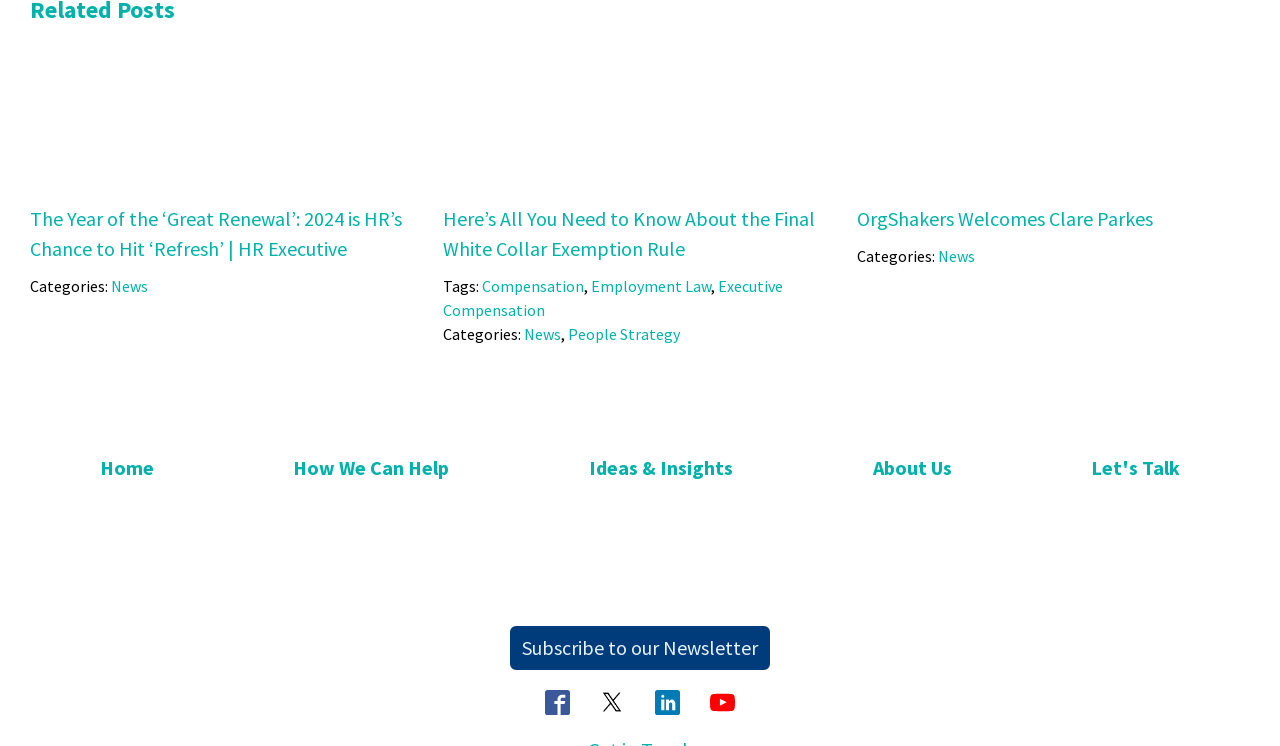Provide the bounding box coordinates of the section that needs to be clicked to accomplish the following instruction: "Visit the 'Home' page."

[0.074, 0.607, 0.124, 0.658]